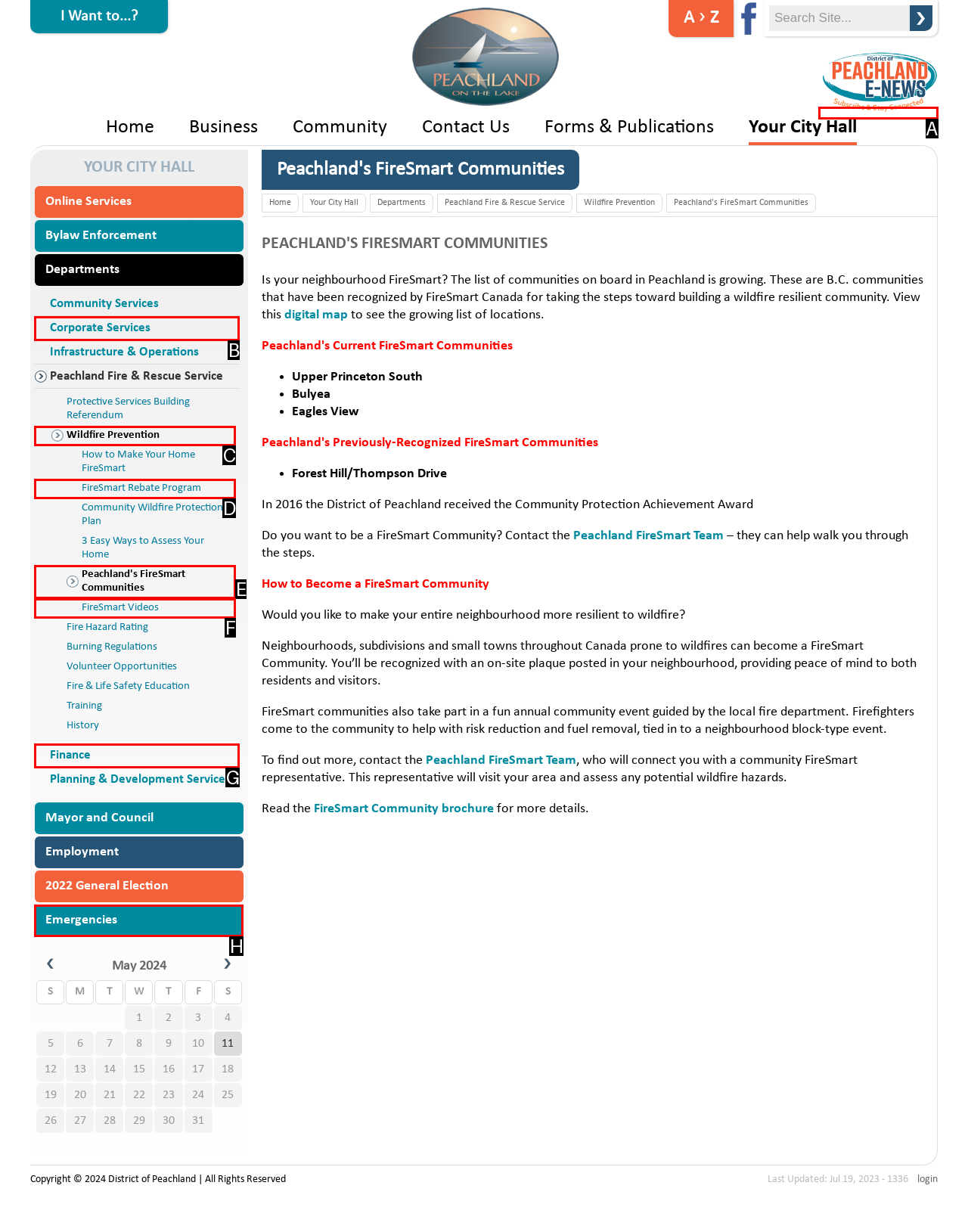Tell me which one HTML element best matches the description: Corporate Services Answer with the option's letter from the given choices directly.

B